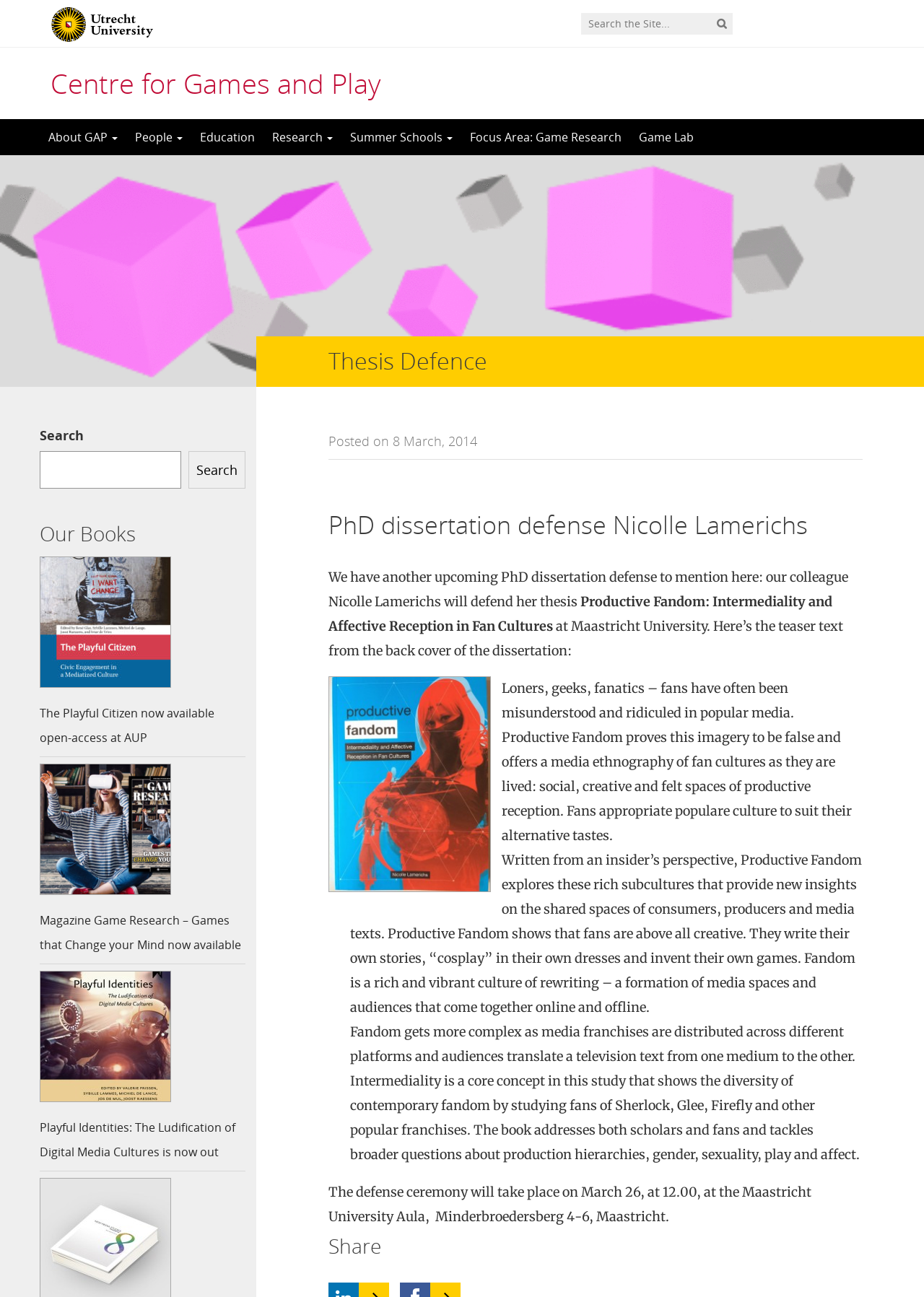Provide a one-word or short-phrase answer to the question:
What is the name of the university where Nicolle Lamerichs will defend her thesis?

Maastricht University